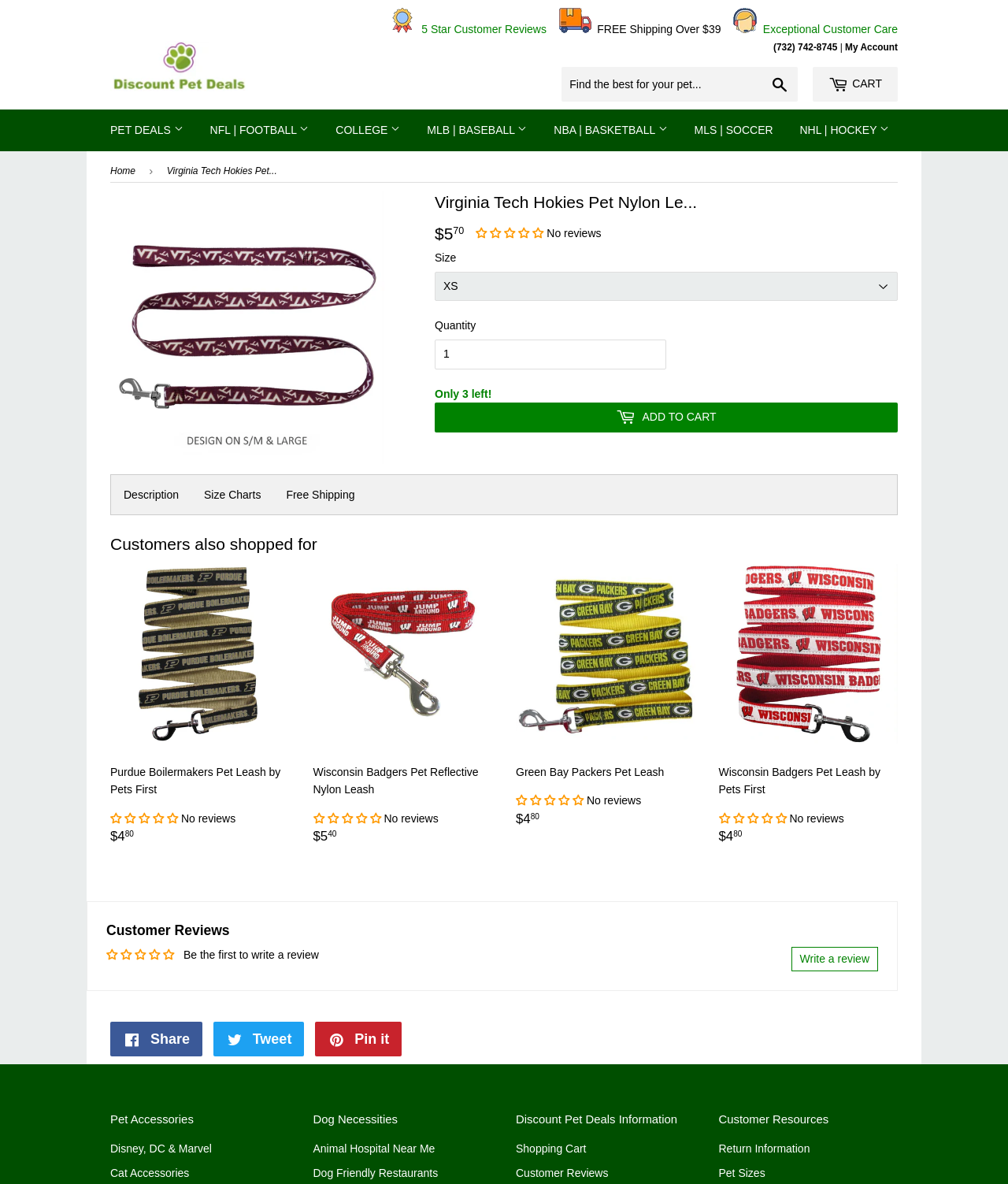What is the size of the leash?
Provide an in-depth answer to the question, covering all aspects.

The size of the leash can be found in the product title, which is 'Virginia Tech Hokies Pet Nylon Leash - XS', indicating that the size of the leash is XS.